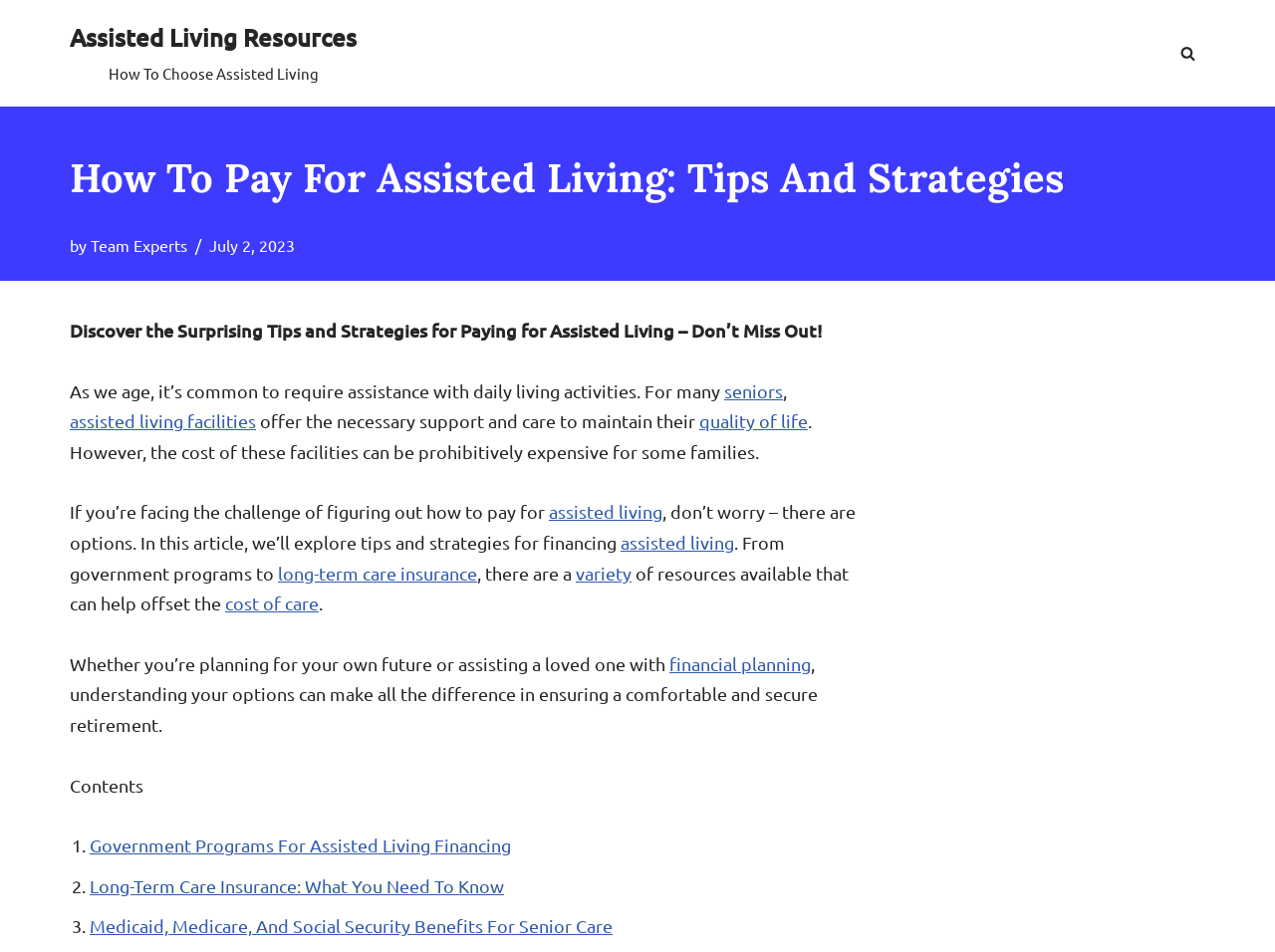Determine the bounding box of the UI component based on this description: "variety". The bounding box coordinates should be four float values between 0 and 1, i.e., [left, top, right, bottom].

[0.452, 0.591, 0.495, 0.612]